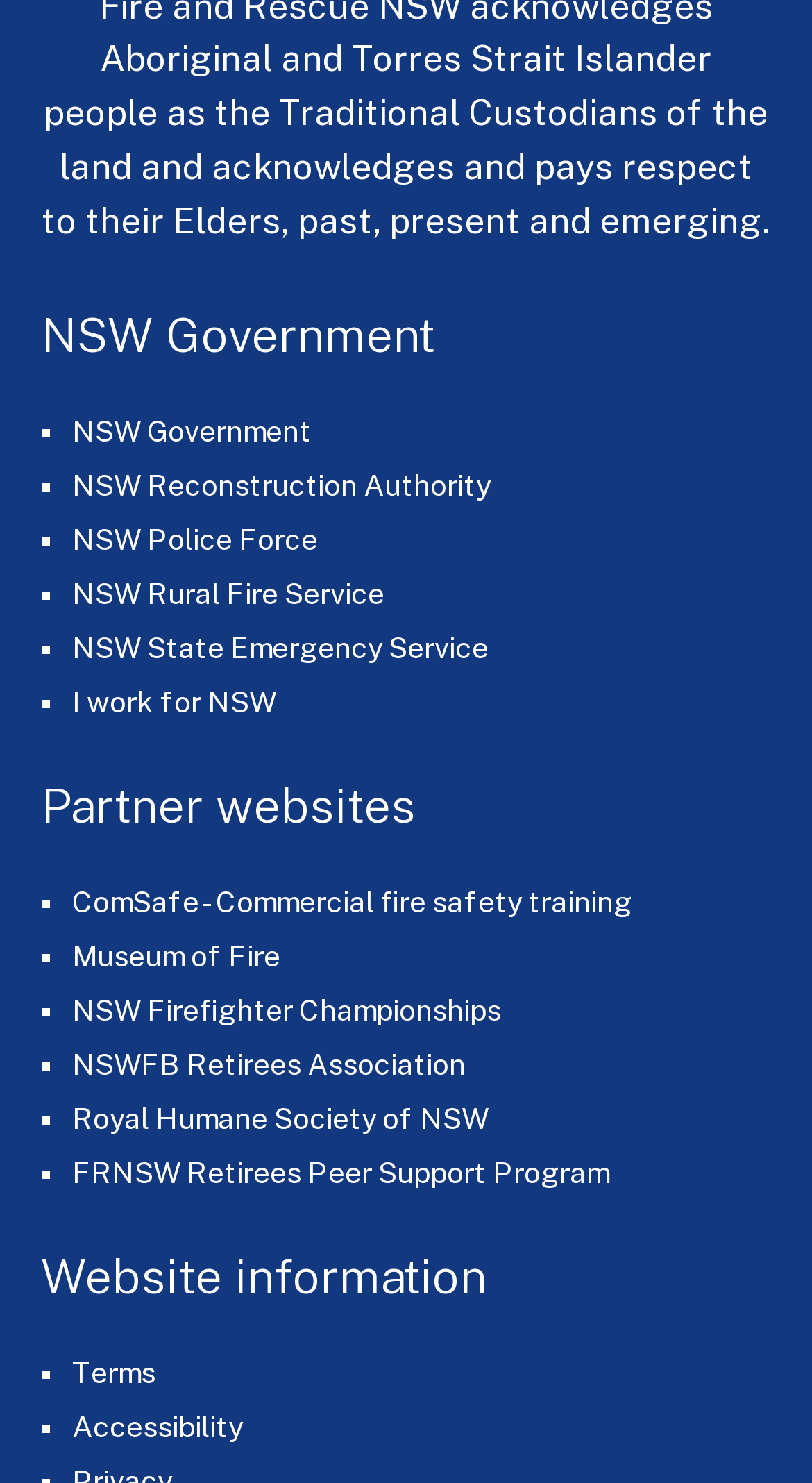What is the first link under 'NSW Government'?
Carefully examine the image and provide a detailed answer to the question.

I looked at the list of links under the 'NSW Government' heading and found that the first one is 'NSW Reconstruction Authority'.